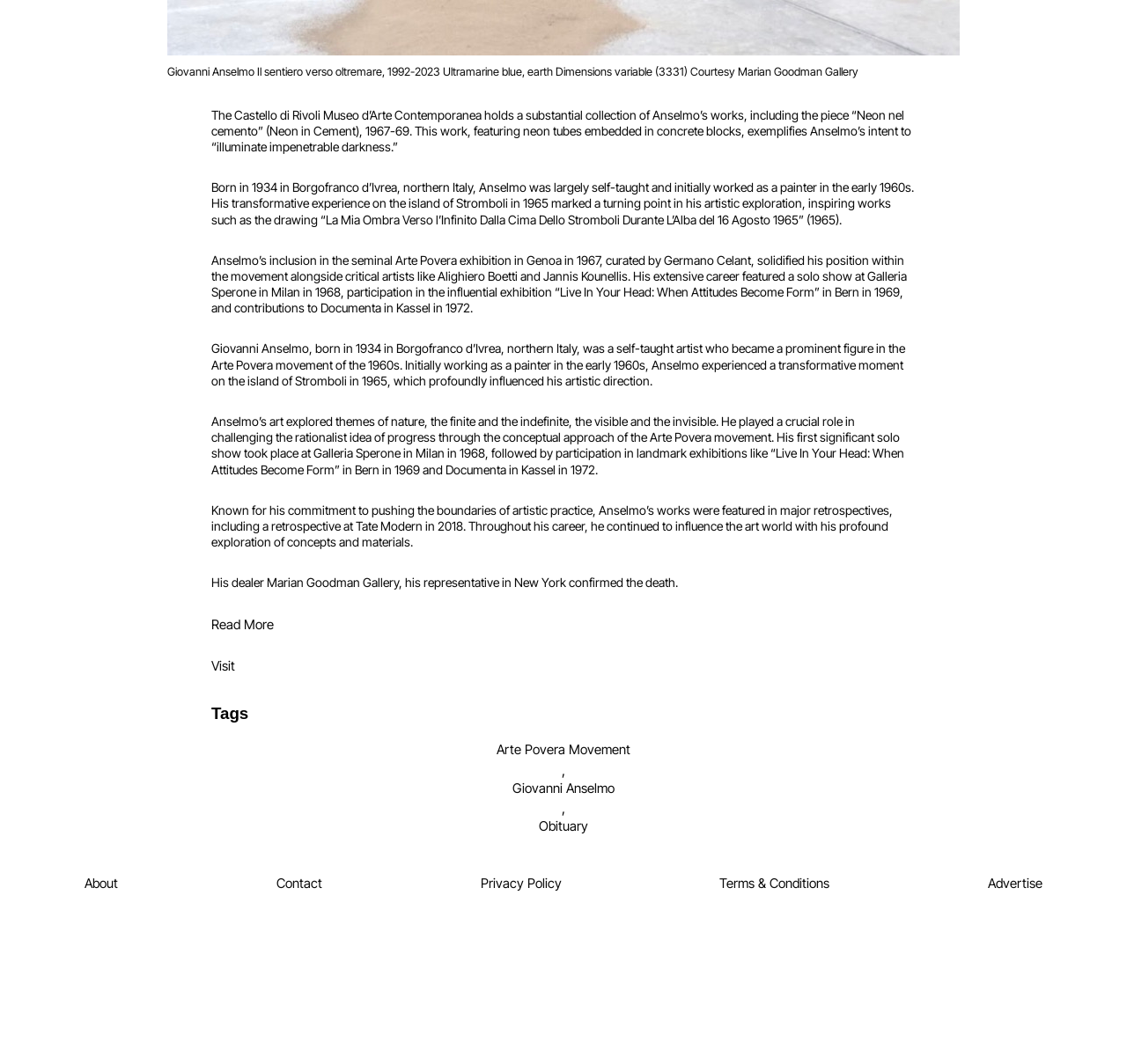Please find the bounding box coordinates of the element that must be clicked to perform the given instruction: "View Giovanni Anselmo's obituary". The coordinates should be four float numbers from 0 to 1, i.e., [left, top, right, bottom].

[0.478, 0.768, 0.522, 0.787]